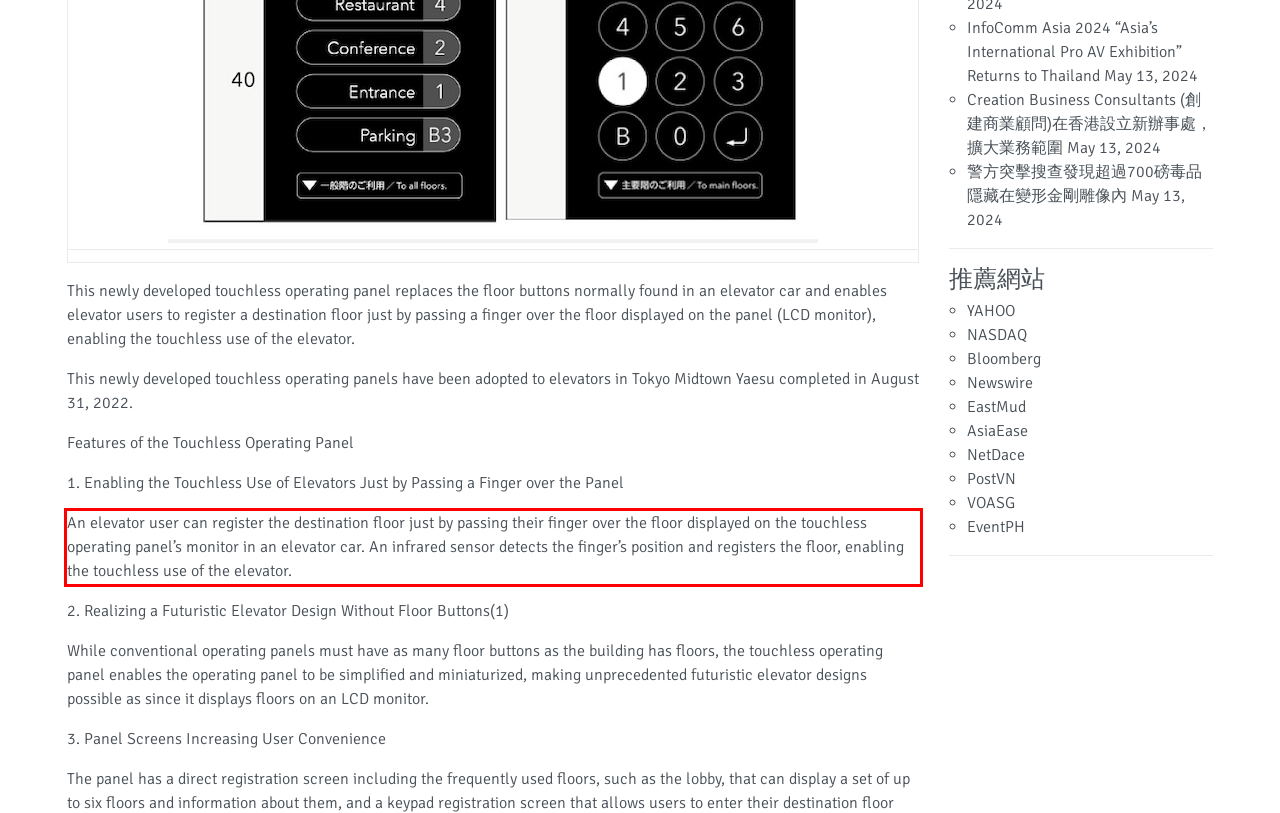Analyze the red bounding box in the provided webpage screenshot and generate the text content contained within.

An elevator user can register the destination floor just by passing their finger over the floor displayed on the touchless operating panel’s monitor in an elevator car. An infrared sensor detects the finger’s position and registers the floor, enabling the touchless use of the elevator.